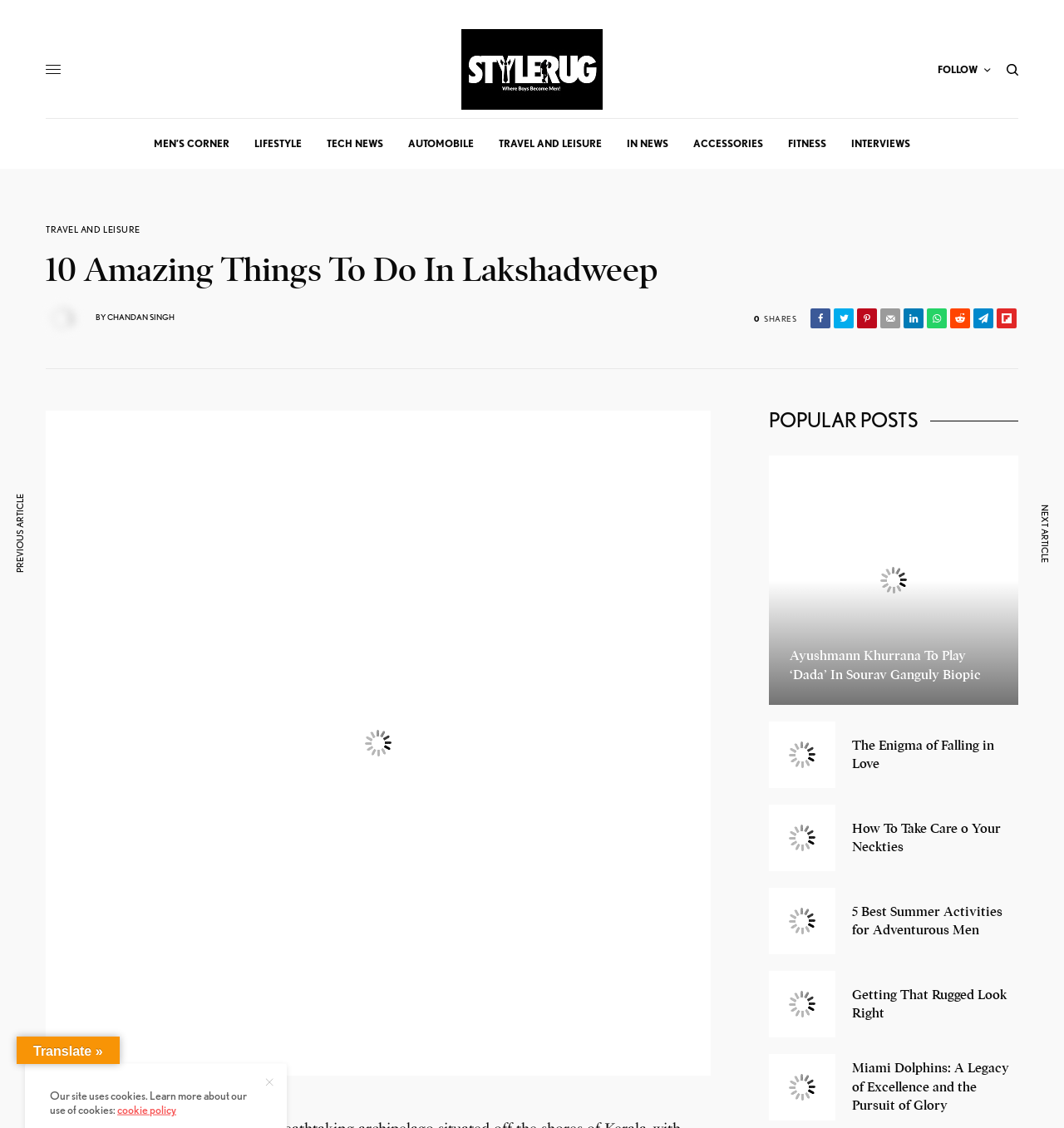Find the bounding box coordinates corresponding to the UI element with the description: "title="StyleRug"". The coordinates should be formatted as [left, top, right, bottom], with values as floats between 0 and 1.

[0.434, 0.026, 0.566, 0.097]